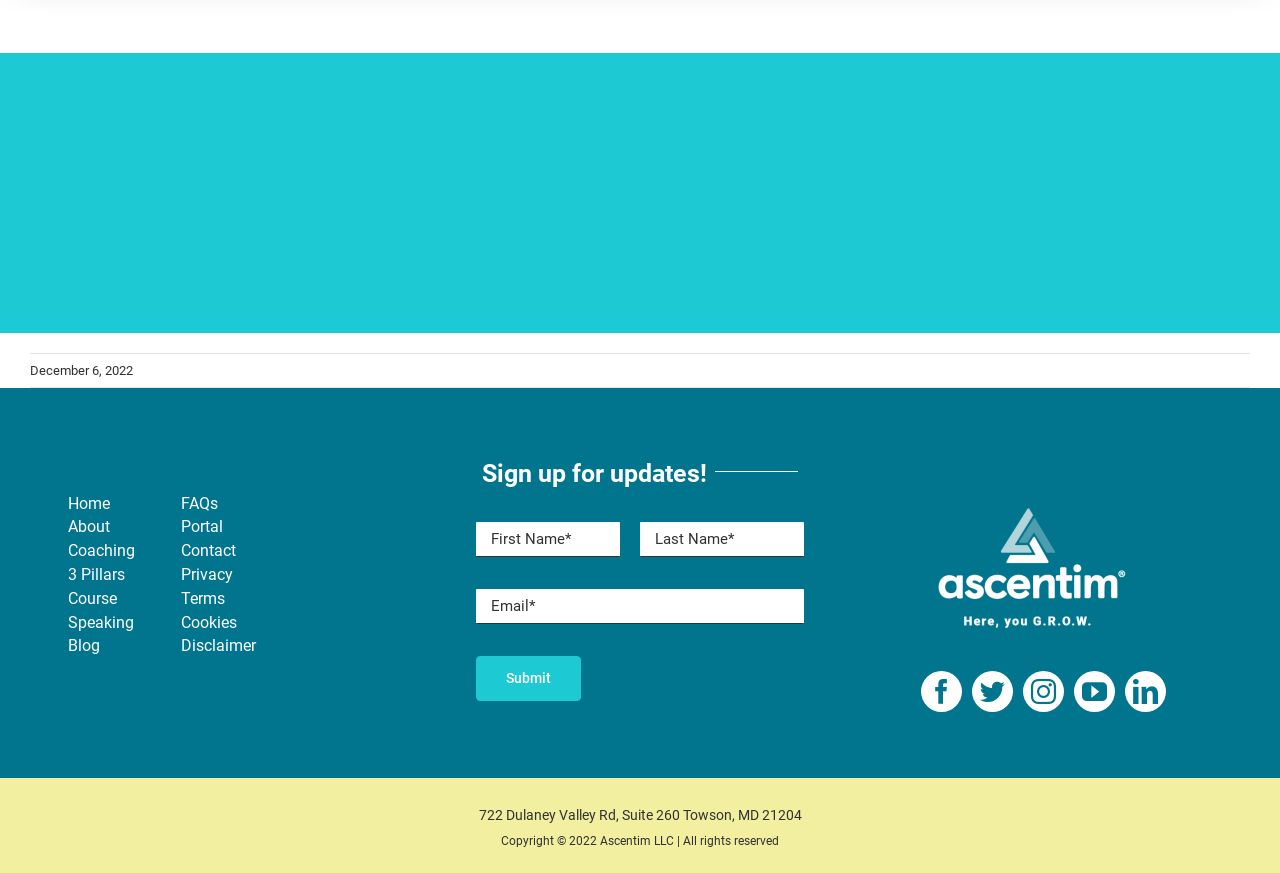Point out the bounding box coordinates of the section to click in order to follow this instruction: "Go to home page".

[0.053, 0.561, 0.105, 0.594]